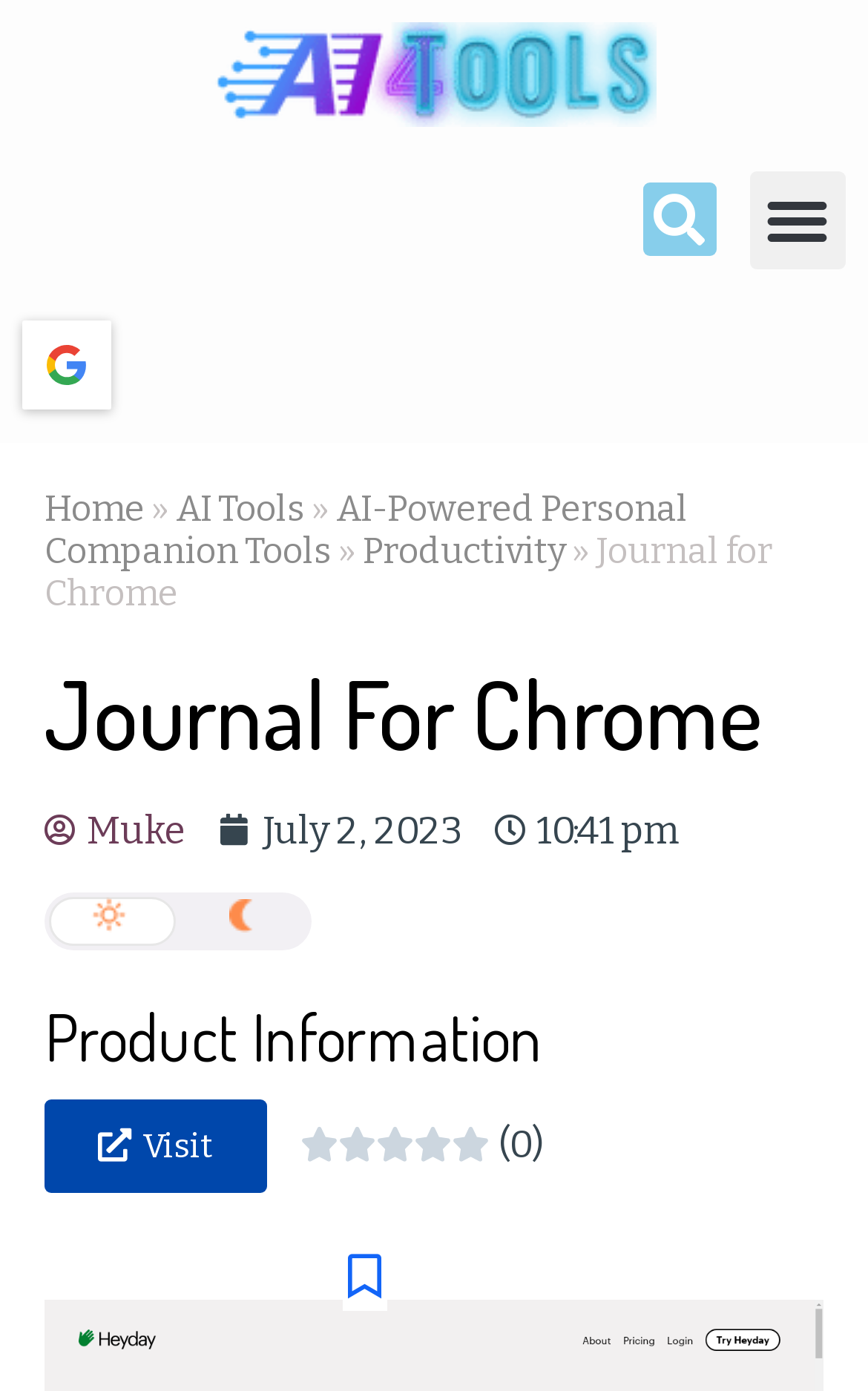Find and specify the bounding box coordinates that correspond to the clickable region for the instruction: "Click the search button".

[0.74, 0.132, 0.824, 0.184]